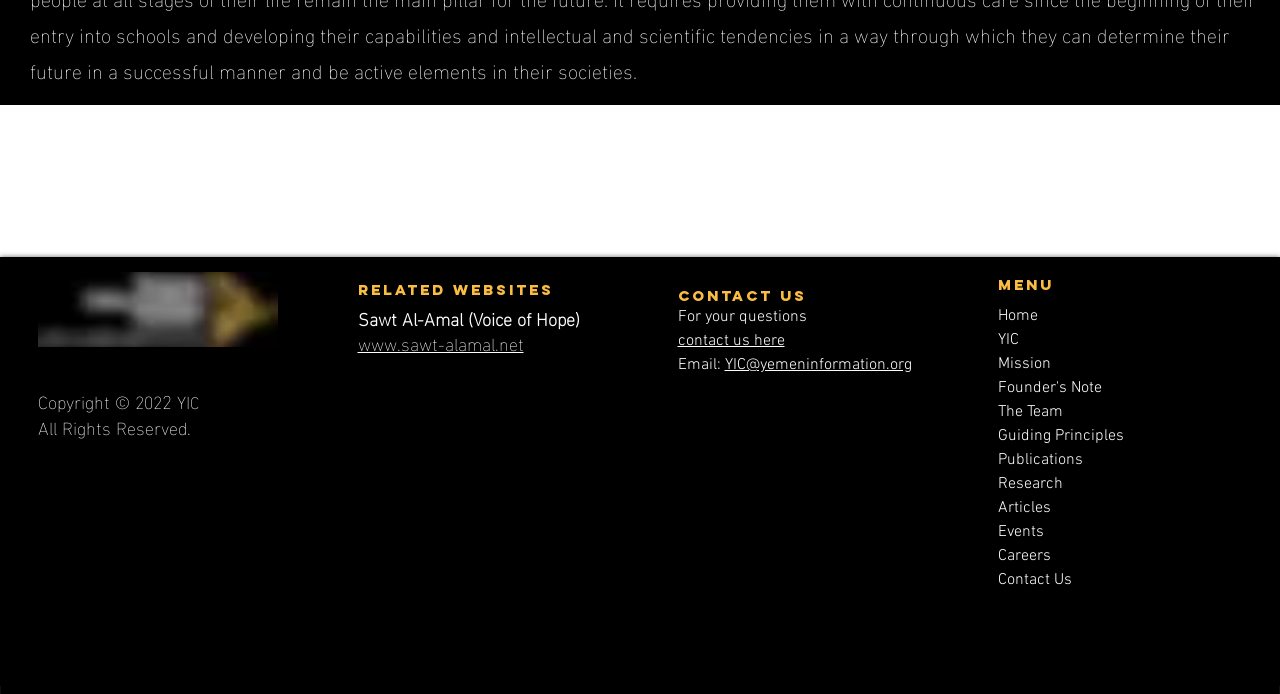Find the bounding box coordinates of the element to click in order to complete this instruction: "Visit the 'YIC YouTube Channel'". The bounding box coordinates must be four float numbers between 0 and 1, denoted as [left, top, right, bottom].

[0.529, 0.711, 0.55, 0.748]